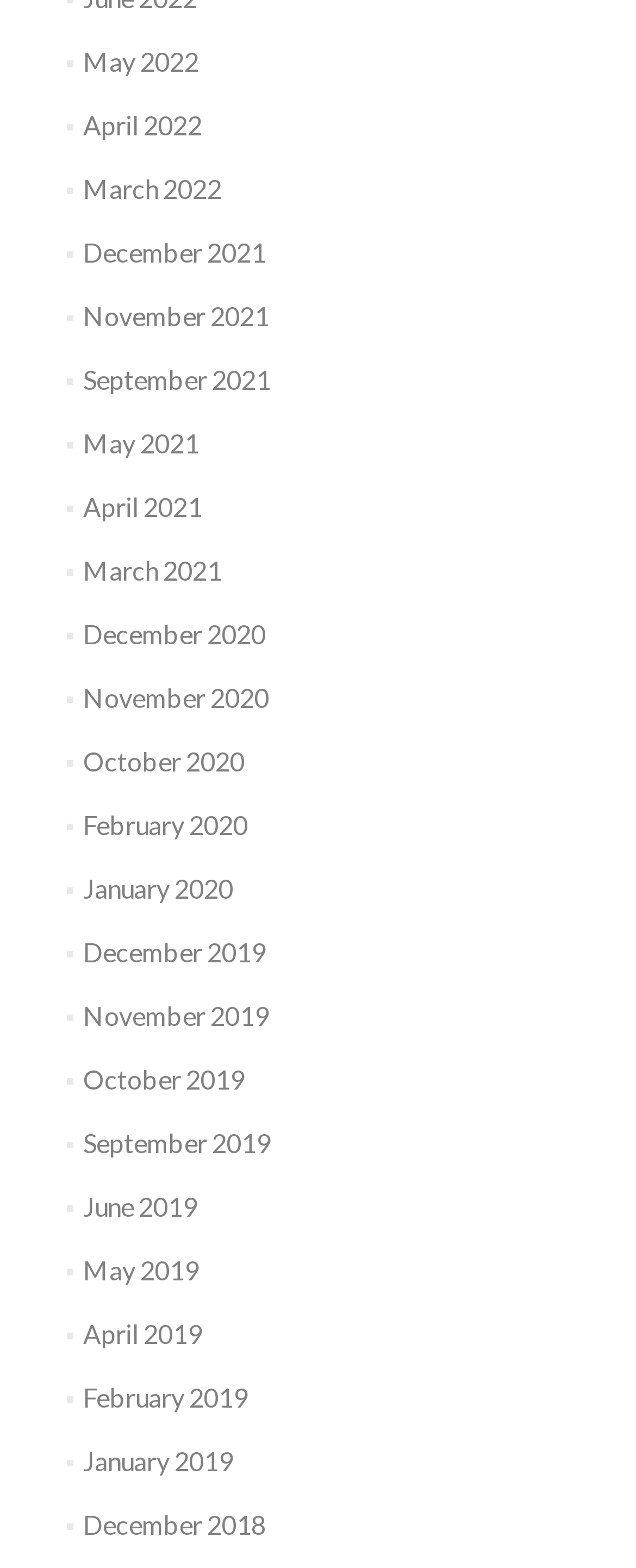Answer the question below in one word or phrase:
What is the earliest month listed?

December 2018